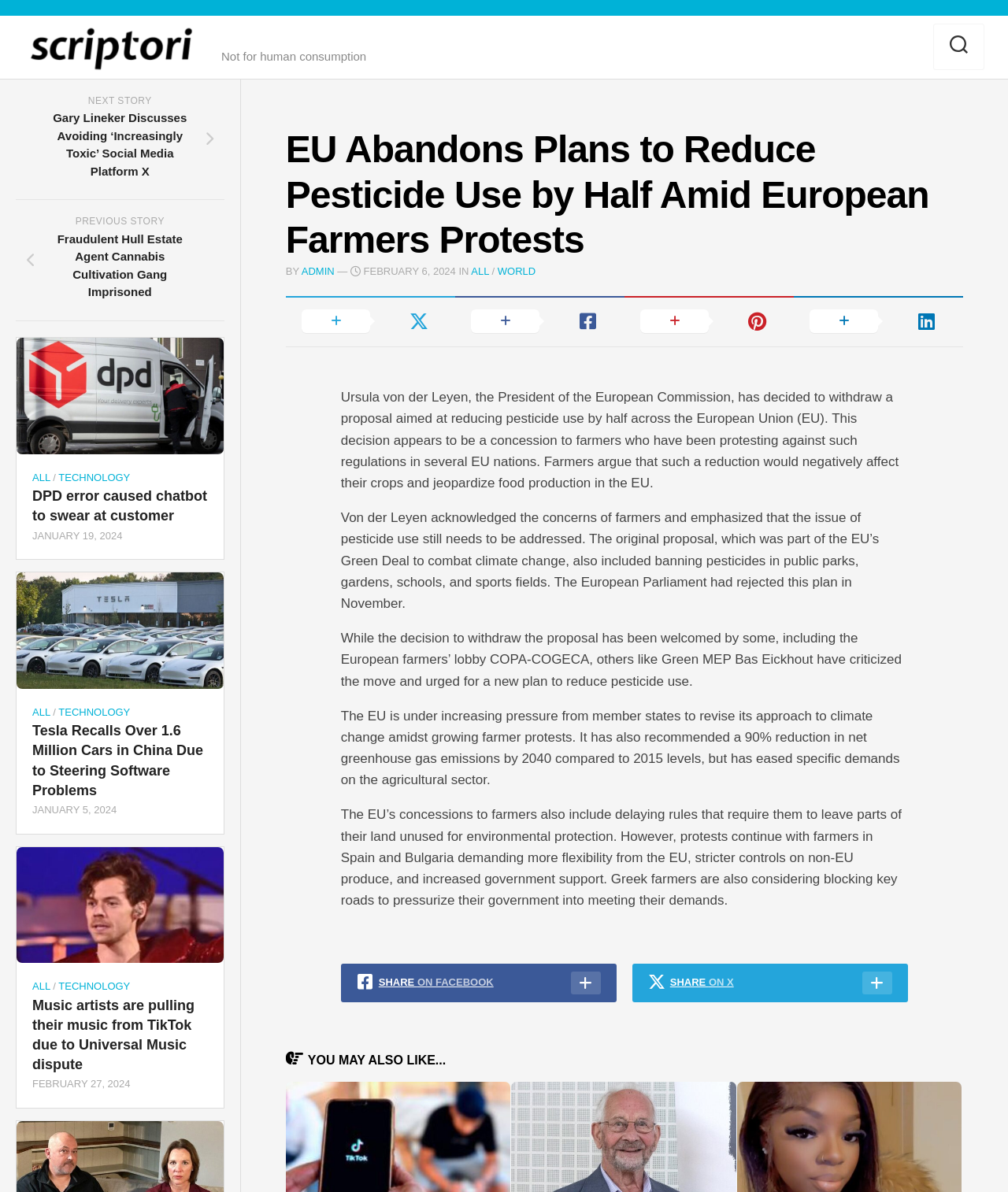Provide the bounding box coordinates for the UI element described in this sentence: "title="Share on X"". The coordinates should be four float values between 0 and 1, i.e., [left, top, right, bottom].

[0.283, 0.249, 0.451, 0.291]